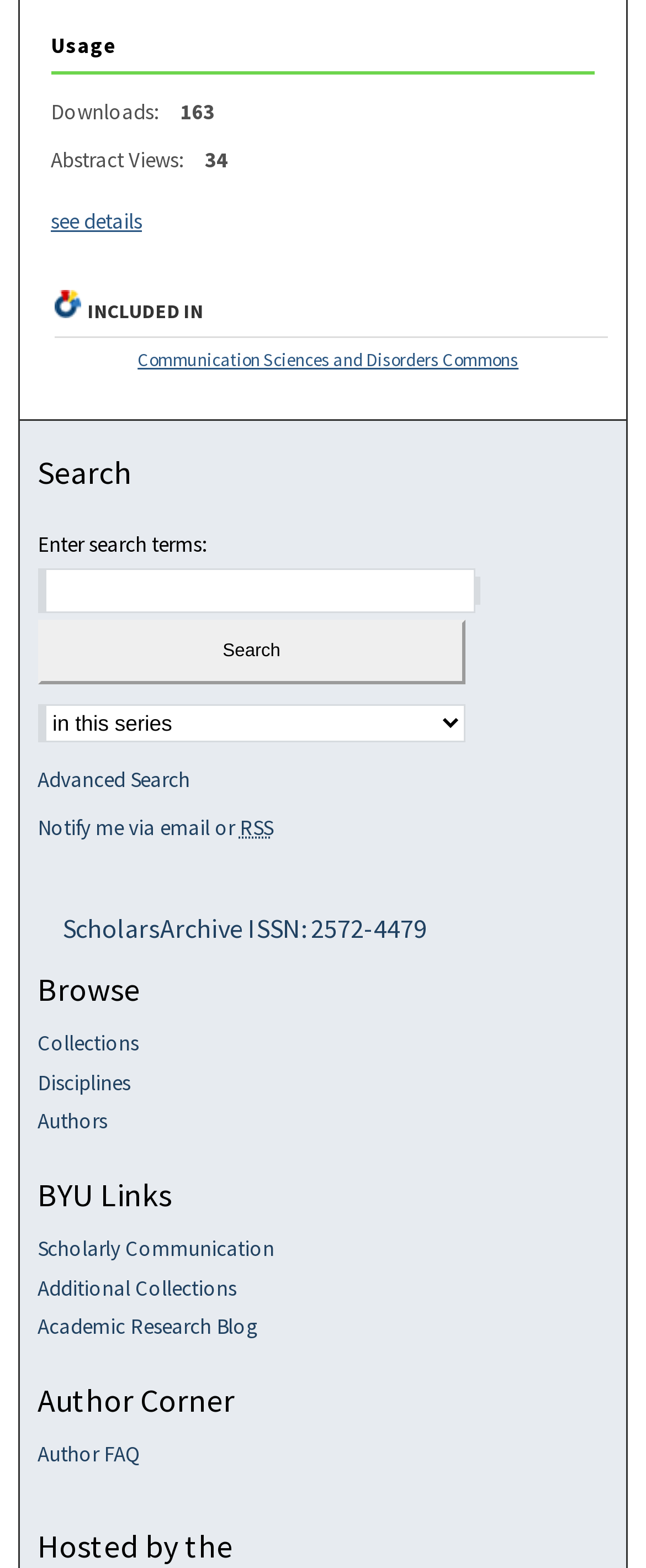Locate the bounding box coordinates for the element described below: "Academic Research Blog". The coordinates must be four float values between 0 and 1, formatted as [left, top, right, bottom].

[0.058, 0.838, 0.942, 0.855]